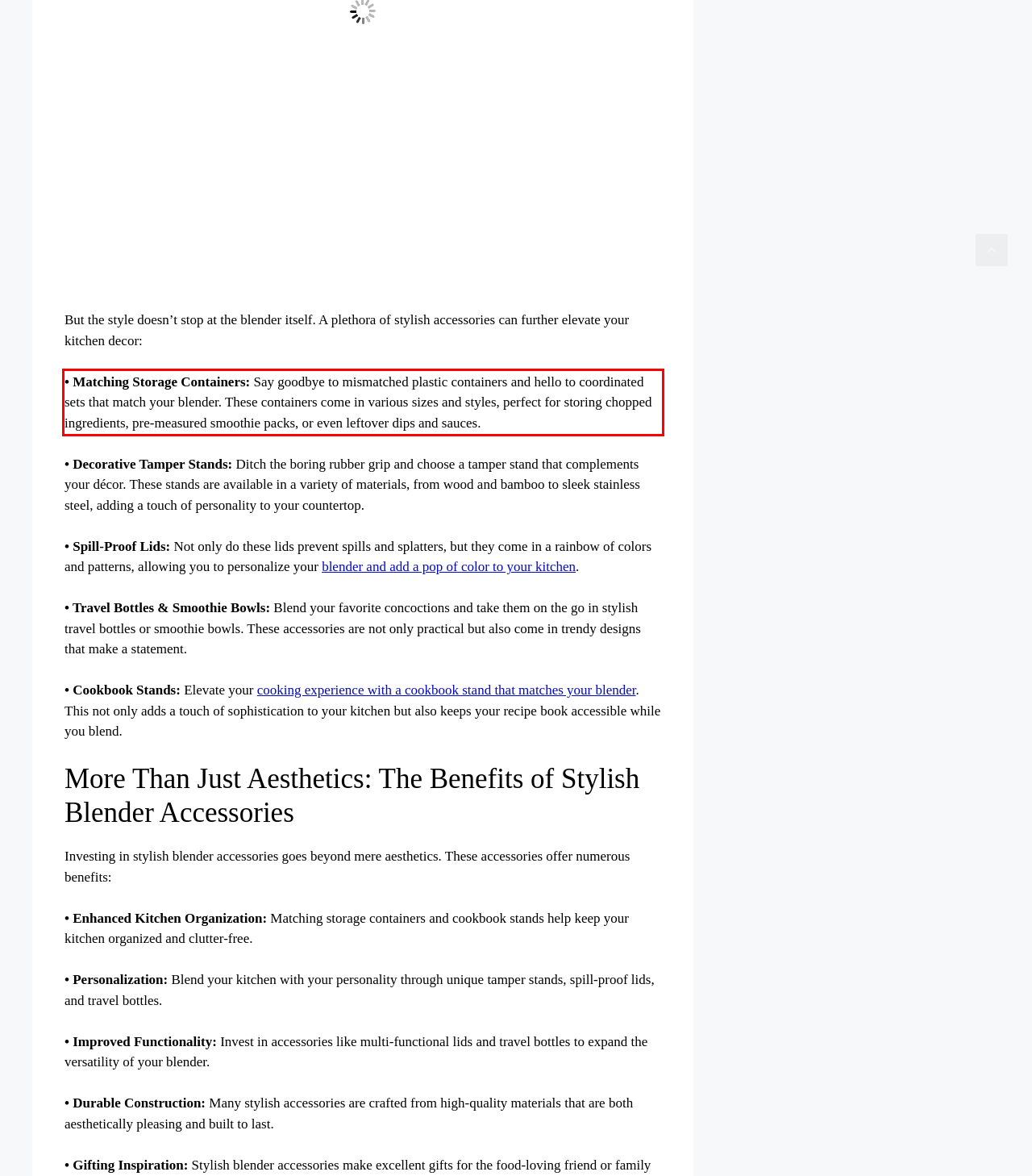Within the screenshot of the webpage, locate the red bounding box and use OCR to identify and provide the text content inside it.

• Matching Storage Containers: Say goodbye to mismatched plastic containers and hello to coordinated sets that match your blender. These containers come in various sizes and styles, perfect for storing chopped ingredients, pre-measured smoothie packs, or even leftover dips and sauces.